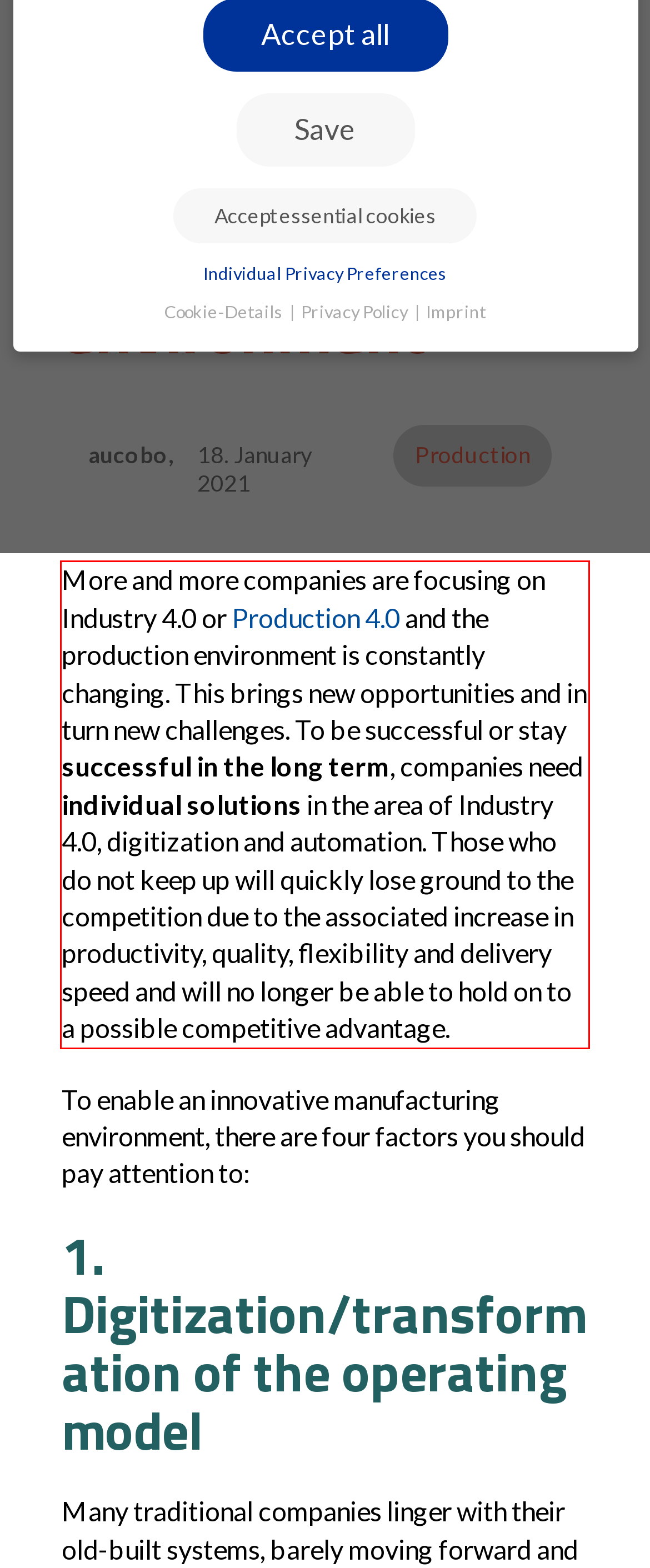Extract and provide the text found inside the red rectangle in the screenshot of the webpage.

More and more companies are focusing on Industry 4.0 or Production 4.0 and the production environment is constantly changing. This brings new opportunities and in turn new challenges. To be successful or stay successful in the long term, companies need individual solutions in the area of Industry 4.0, digitization and automation. Those who do not keep up will quickly lose ground to the competition due to the associated increase in productivity, quality, flexibility and delivery speed and will no longer be able to hold on to a possible competitive advantage.